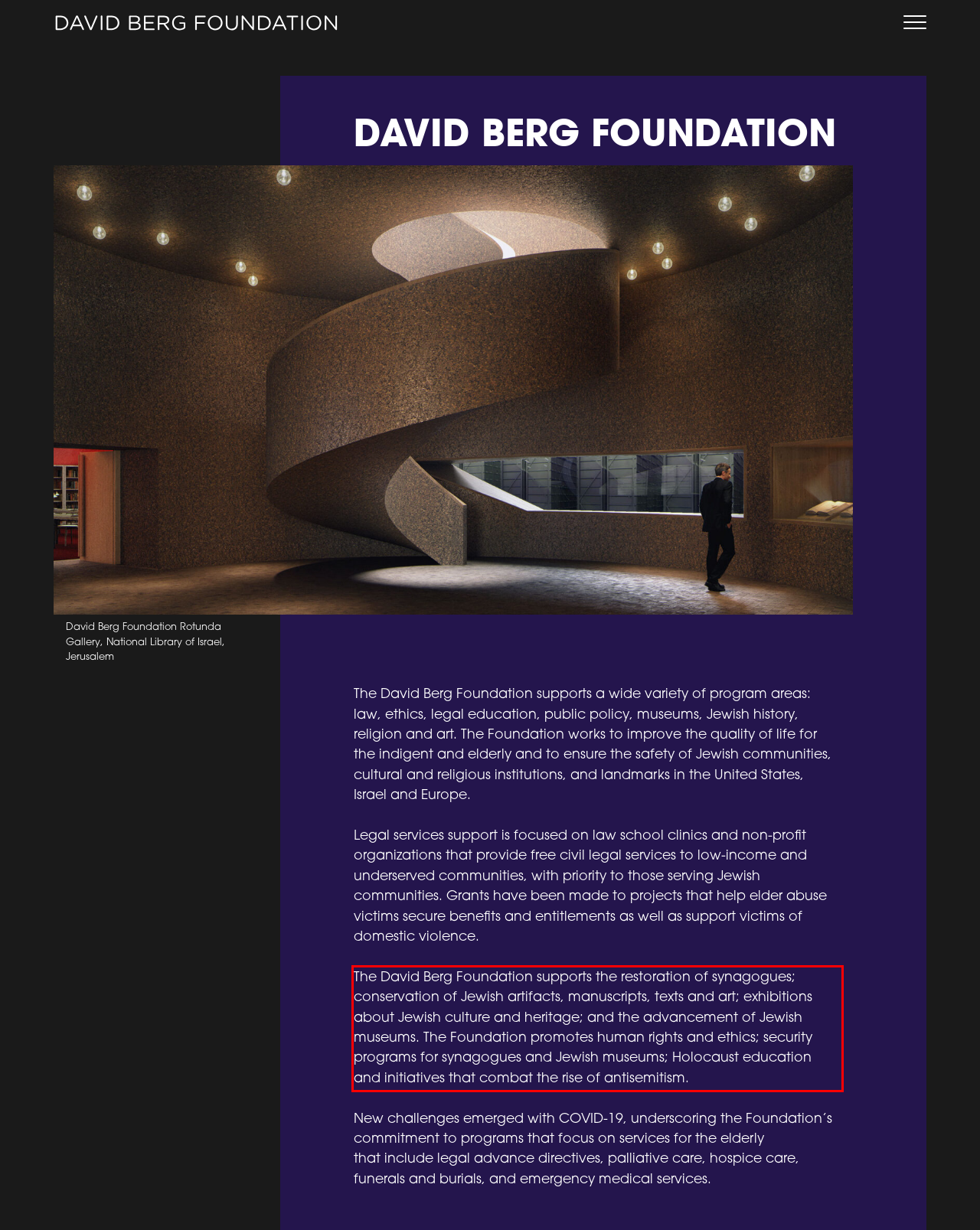Given a webpage screenshot with a red bounding box, perform OCR to read and deliver the text enclosed by the red bounding box.

The David Berg Foundation supports the restoration of synagogues; conservation of Jewish artifacts, manuscripts, texts and art; exhibitions about Jewish culture and heritage; and the advancement of Jewish museums. The Foundation promotes human rights and ethics; security programs for synagogues and Jewish museums; Holocaust education and initiatives that combat the rise of antisemitism.